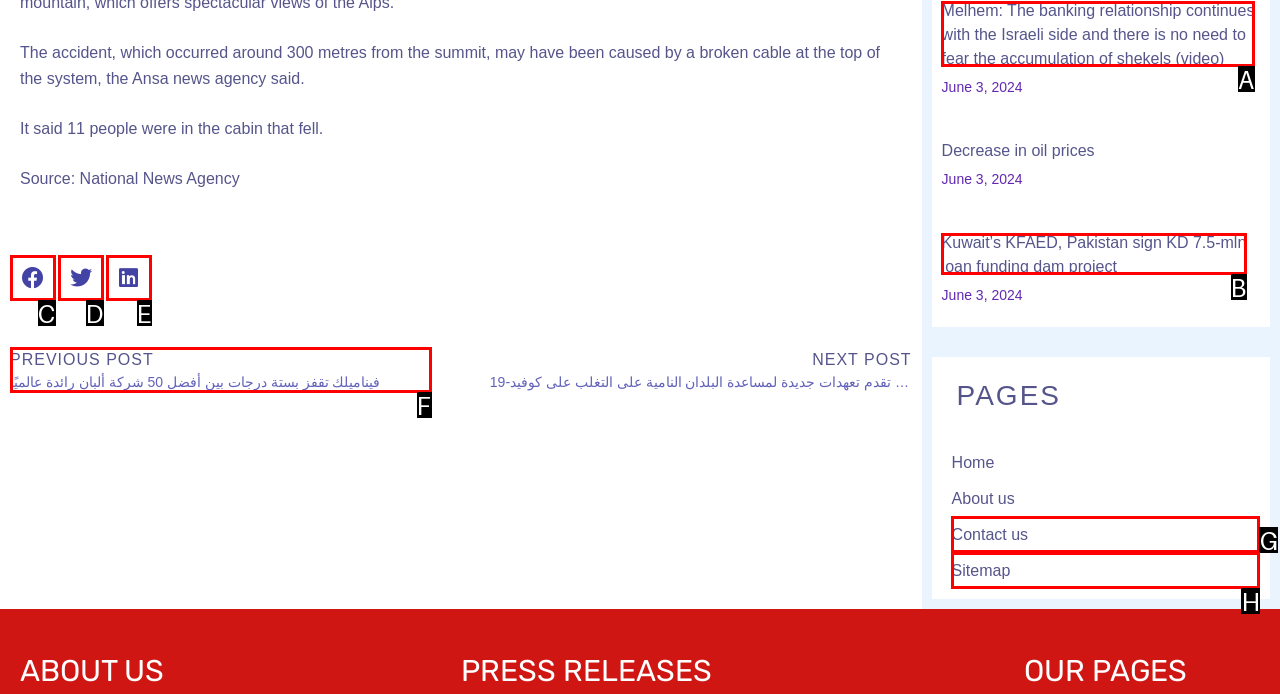Tell me which letter corresponds to the UI element that should be clicked to fulfill this instruction: Read previous post
Answer using the letter of the chosen option directly.

F